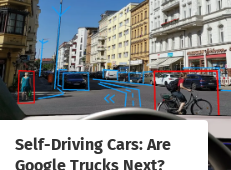What is the possible purpose of the blue lines in the image?
Based on the image, answer the question with as much detail as possible.

The blue lines in the image are likely representing paths or routes that autonomous vehicles might take, suggesting that the image is highlighting the future of transportation and self-driving technology.